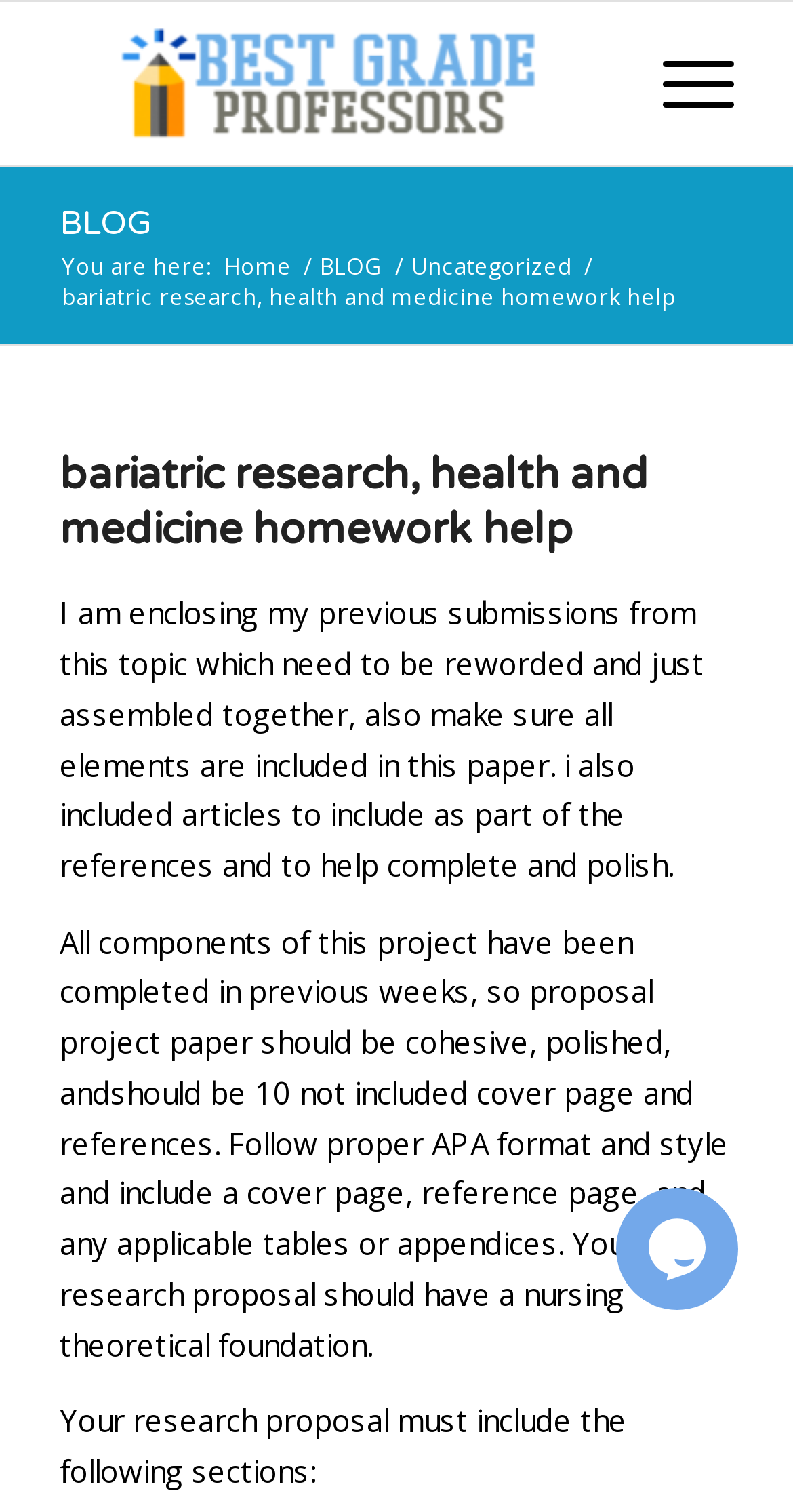Respond to the following query with just one word or a short phrase: 
What is the topic of the homework help?

bariatric research, health and medicine